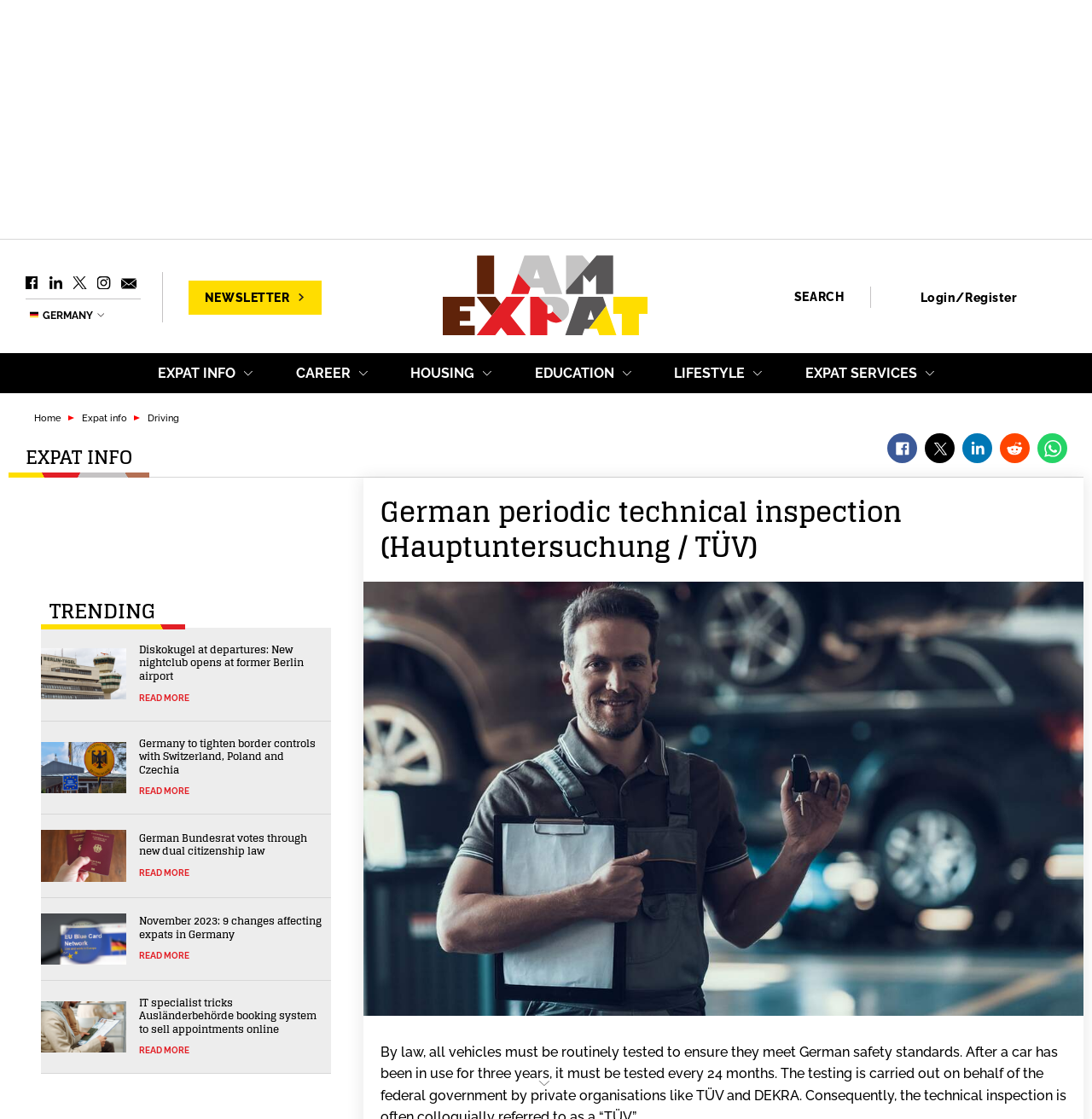Answer the following inquiry with a single word or phrase:
What type of information is provided in the 'TRENDING' section?

News articles